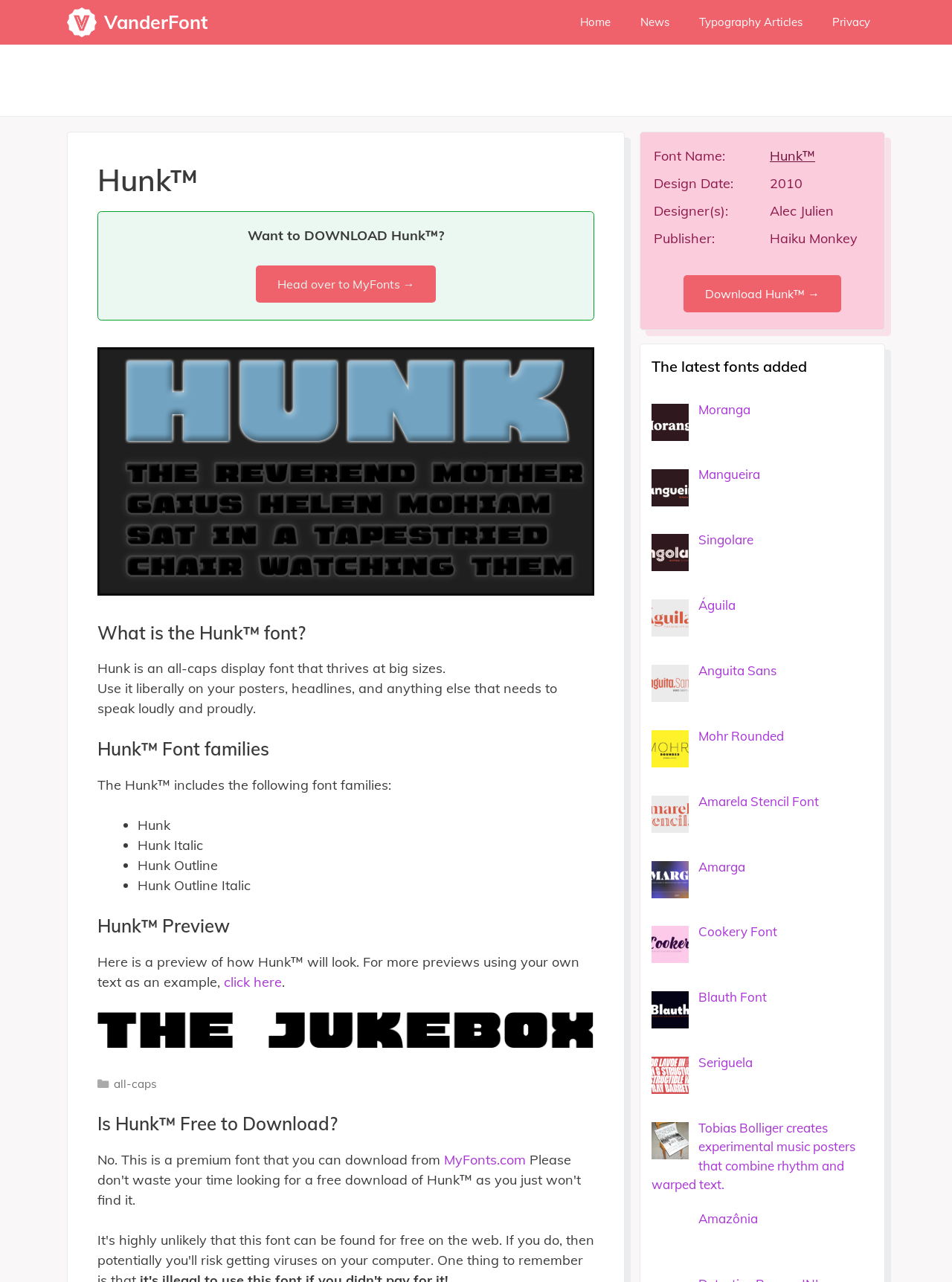Determine the bounding box coordinates for the UI element matching this description: "Amarela Stencil Font".

[0.733, 0.619, 0.86, 0.631]